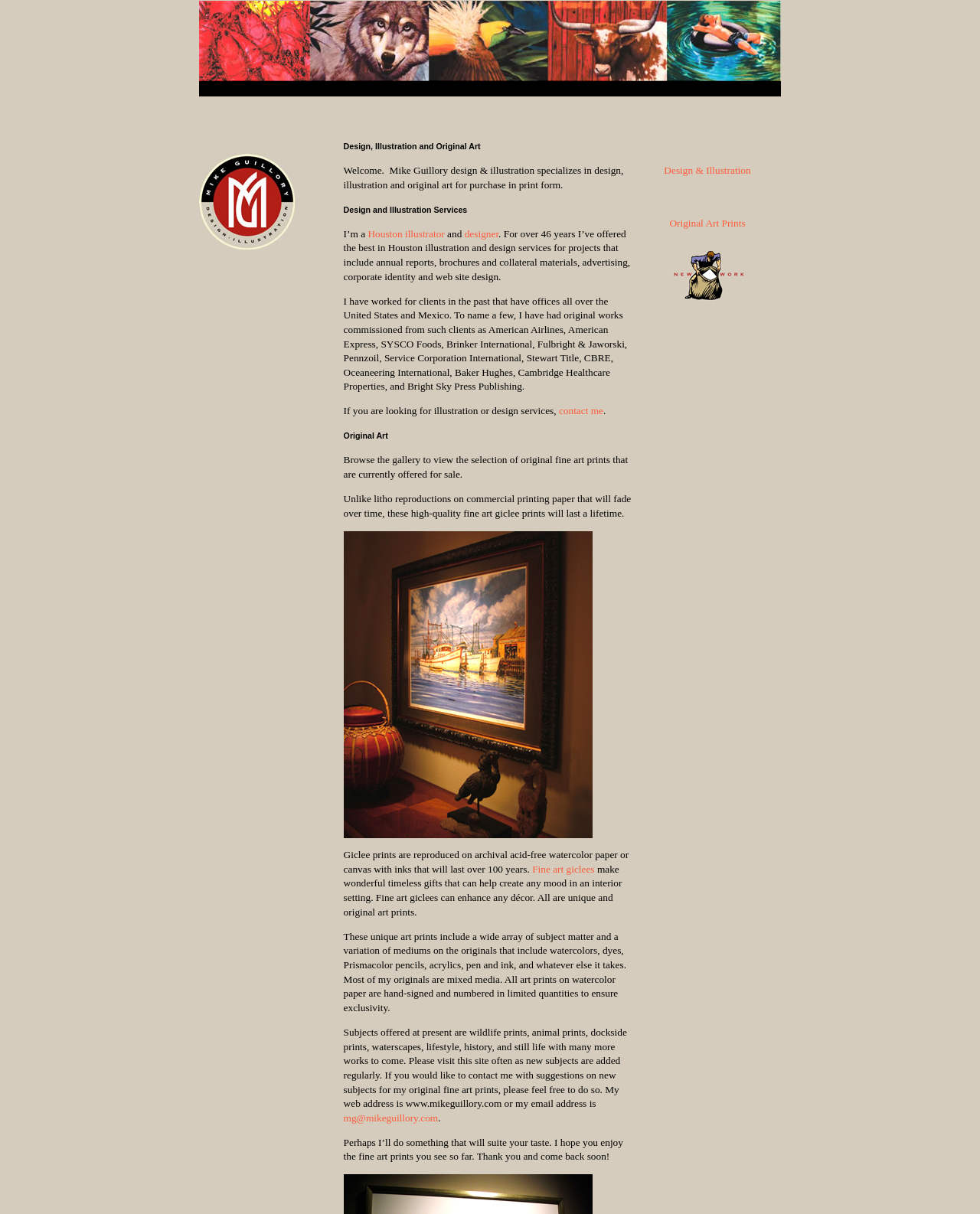What is the profession of the person behind this website?
Provide a short answer using one word or a brief phrase based on the image.

Illustrator and designer